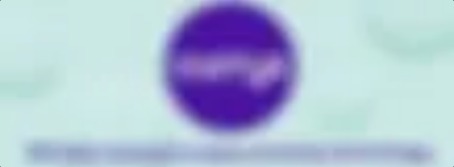What is the shape of the logo?
Kindly offer a comprehensive and detailed response to the question.

The caption states that the logo is in a 'modern, circular design', implying that the shape of the logo is circular.